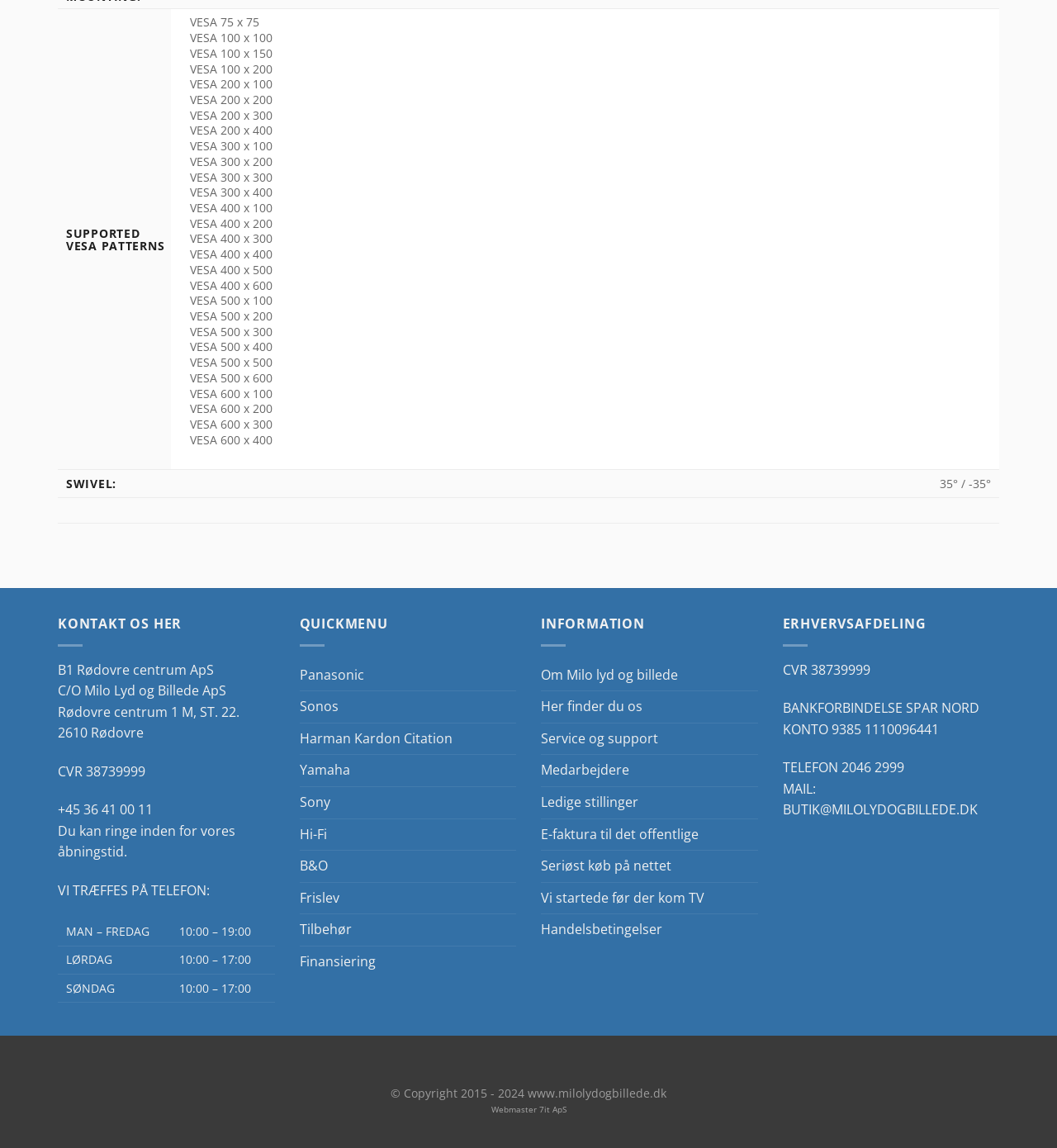What is the company name?
Refer to the image and provide a detailed answer to the question.

The company name can be found in the contact information section, where it is written as 'B1 Rødovre centrum ApS'.